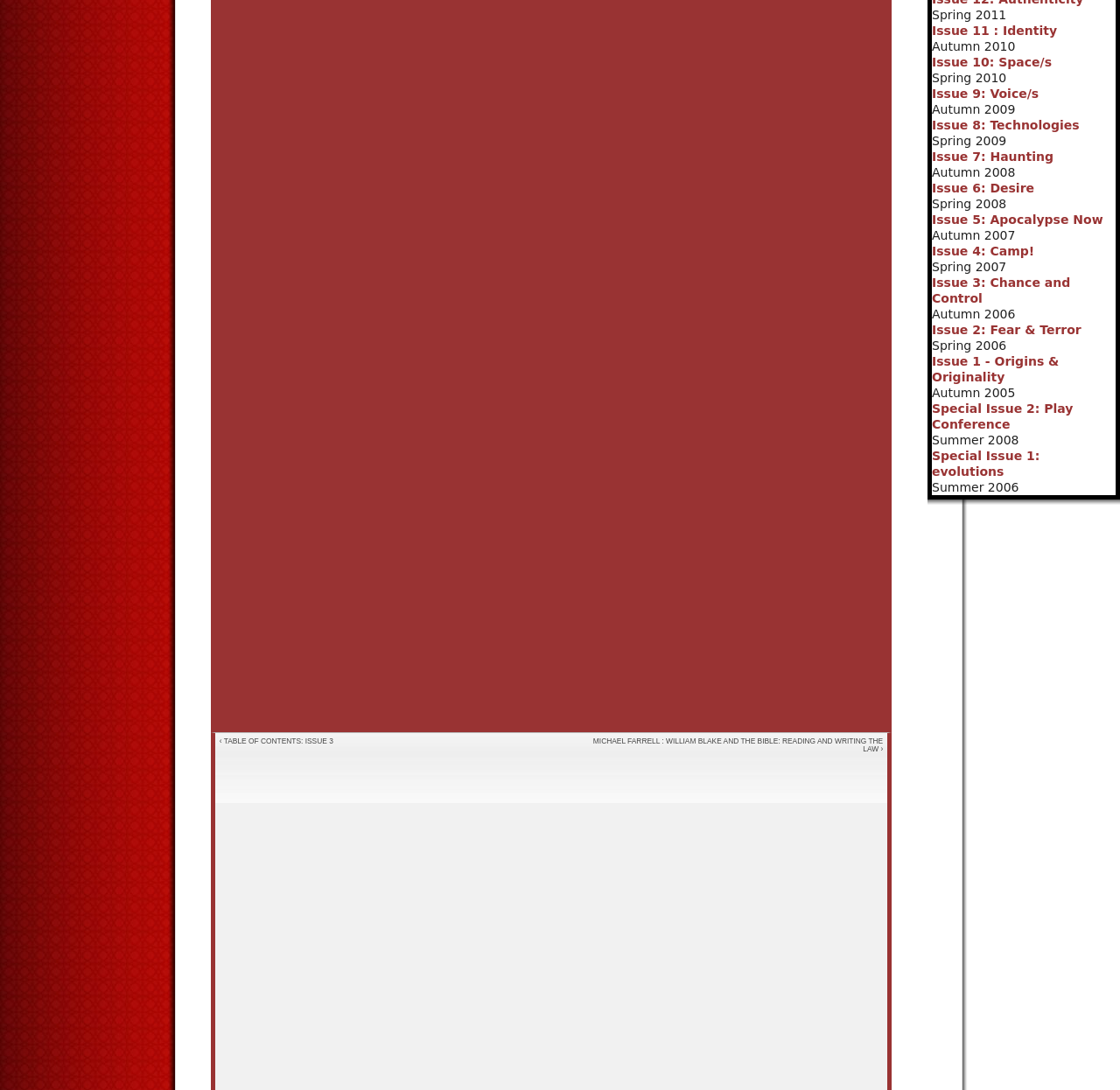Identify the bounding box coordinates for the UI element described as follows: Issue 2: Fear & Terror. Use the format (top-left x, top-left y, bottom-right x, bottom-right y) and ensure all values are floating point numbers between 0 and 1.

[0.832, 0.296, 0.965, 0.309]